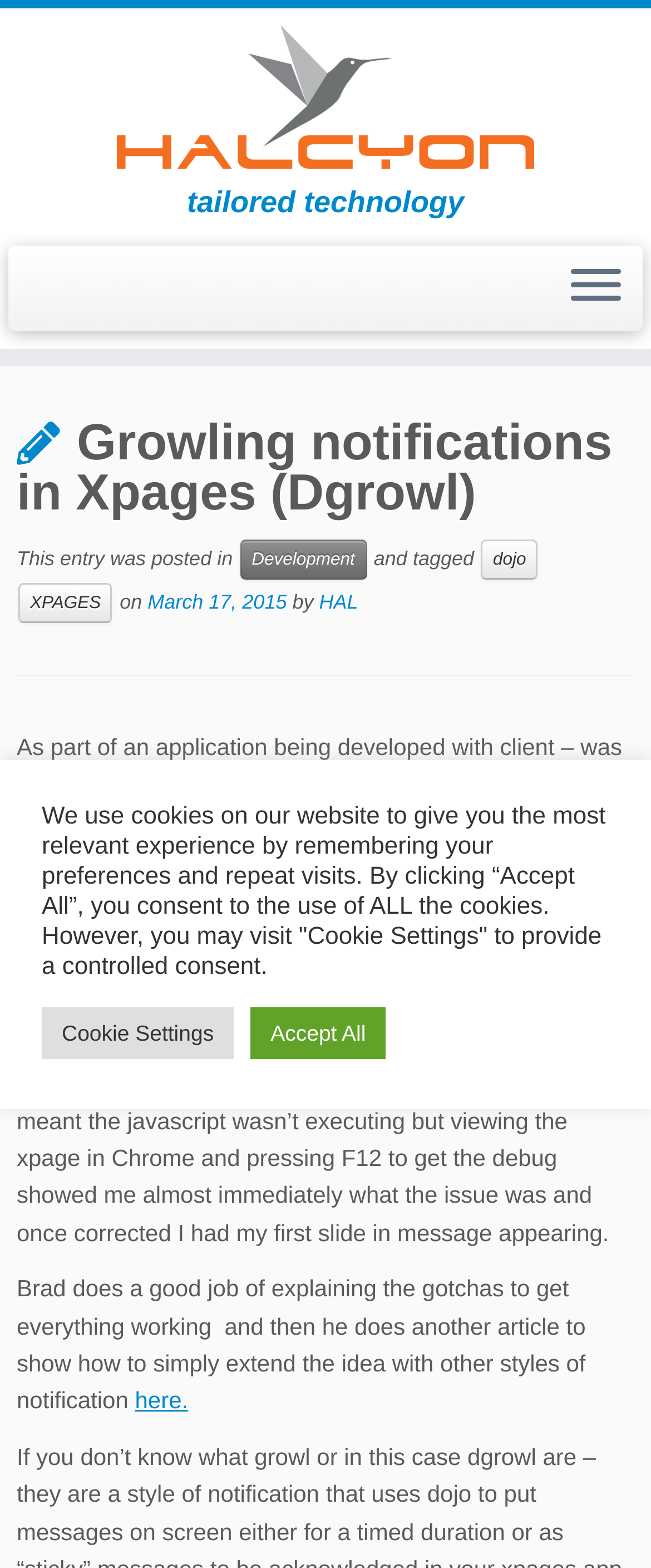Summarize the webpage with a detailed and informative caption.

The webpage is titled "Growling notifications in Xpages (Dgrowl) - Halcyon IT" and has a prominent link to "Halcyon IT | tailored technology" at the top left corner. Next to it is an image with the text "Back Home". 

Below the title, there is a heading that reads "tailored technology". On the top right corner, there is a button to "Open the menu". When clicked, it reveals a menu with a header that contains the title "Growling notifications in Xpages (Dgrowl)" and several links and text elements. 

The main content of the page is a blog post that discusses implementing a messaging and notification scheme in Xpages. The post is divided into several paragraphs, with links to related topics such as "Development", "dojo", and "XPAGES". The post also mentions a specific date, "March 17, 2015", and an author, "HAL". 

The blog post describes the author's experience in implementing a notification scheme, including following instructions from a Notes In 9 session and overcoming some difficulties. The post also mentions another article that extends the idea with other styles of notification. 

At the bottom of the page, there is a notice about the use of cookies on the website, with options to "Accept All" or visit "Cookie Settings" to provide controlled consent.